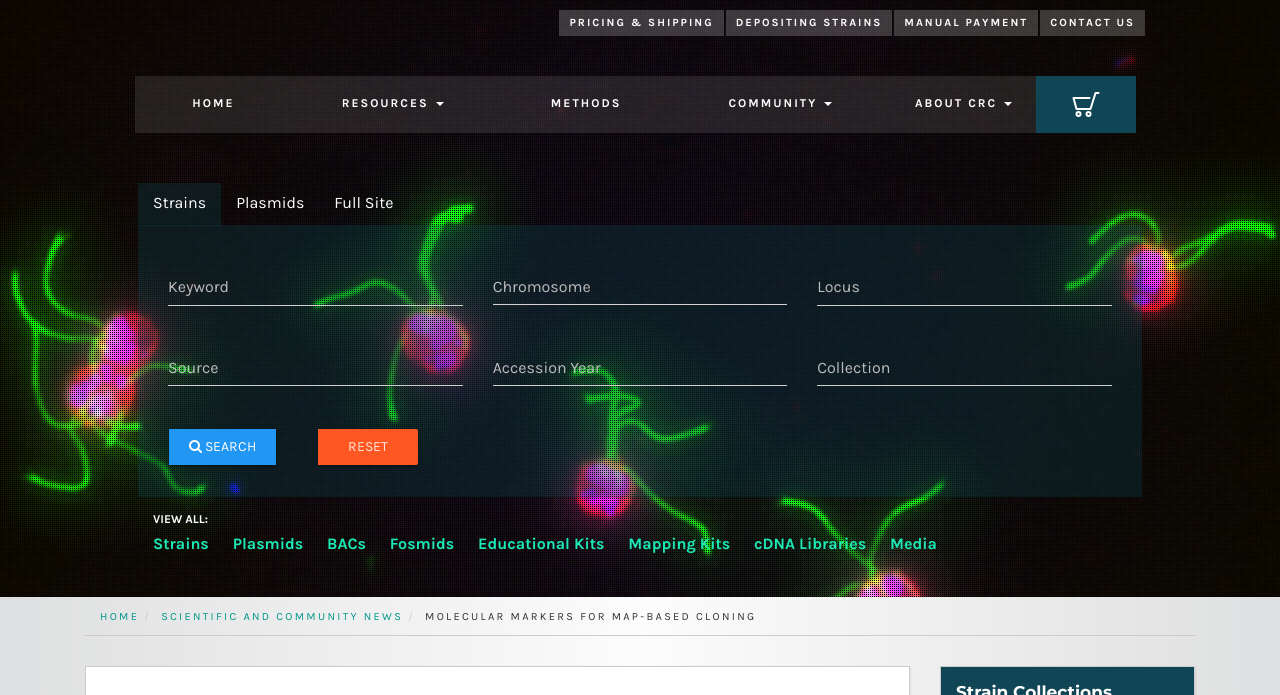Determine the bounding box for the described UI element: "FEATURED BRANDS".

None